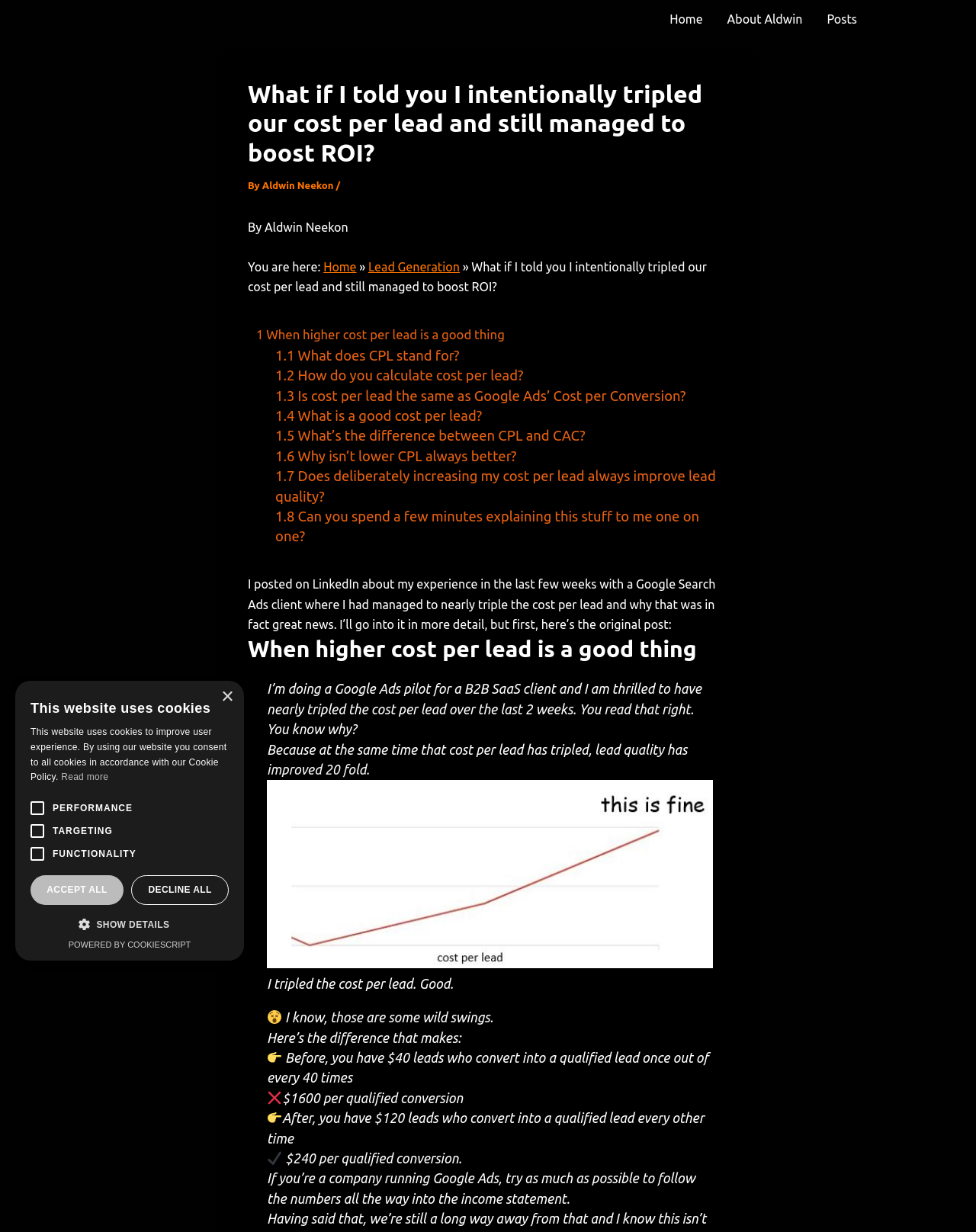Identify and provide the text content of the webpage's primary headline.

What if I told you I intentionally tripled our cost per lead and still managed to boost ROI?